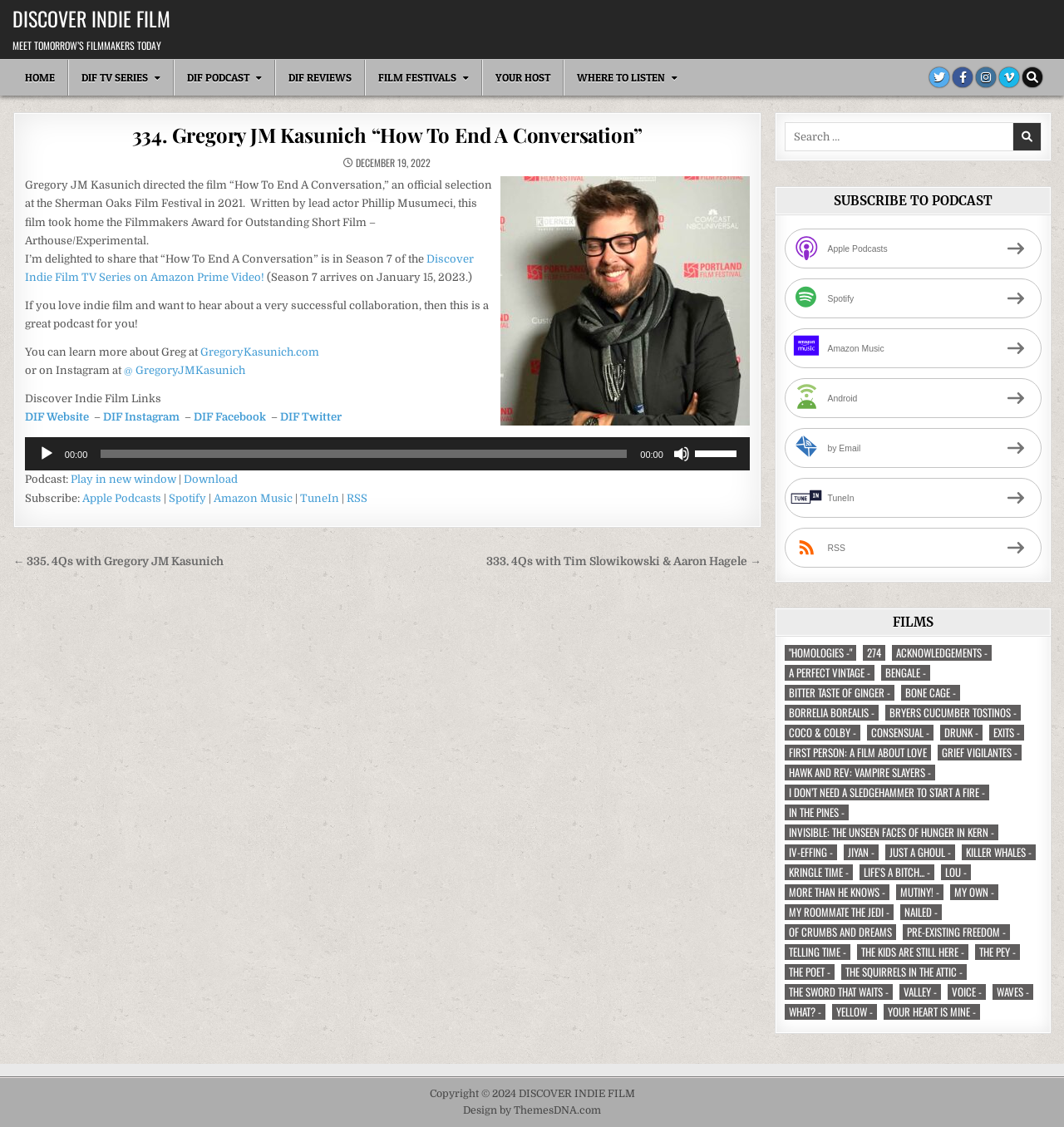What is the name of the podcast series mentioned in the article?
Analyze the image and deliver a detailed answer to the question.

The article mentions that the film 'How To End A Conversation' is in Season 7 of the Discover Indie Film TV Series on Amazon Prime Video.